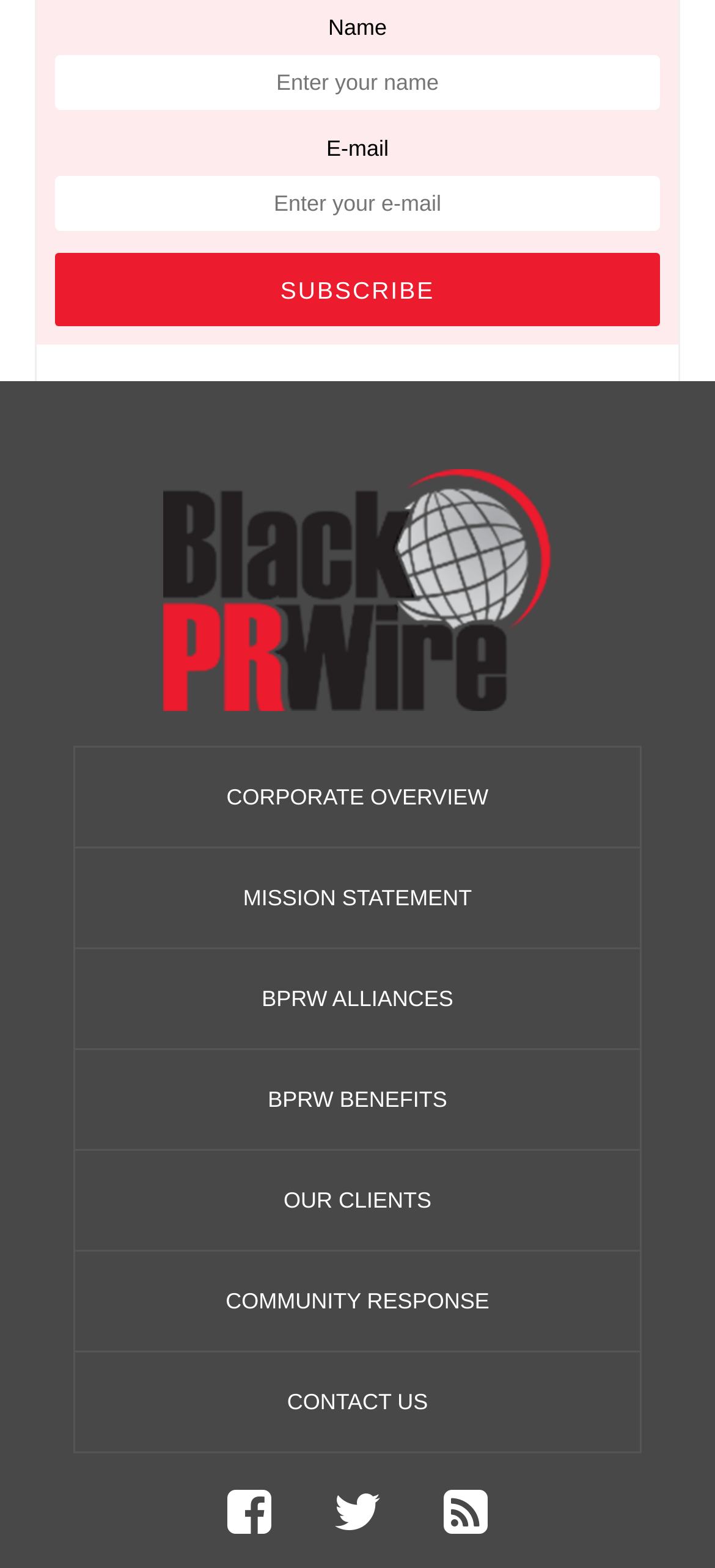Identify the bounding box for the given UI element using the description provided. Coordinates should be in the format (top-left x, top-left y, bottom-right x, bottom-right y) and must be between 0 and 1. Here is the description: aria-label="Open RSS feed"

[0.582, 0.95, 0.72, 0.984]